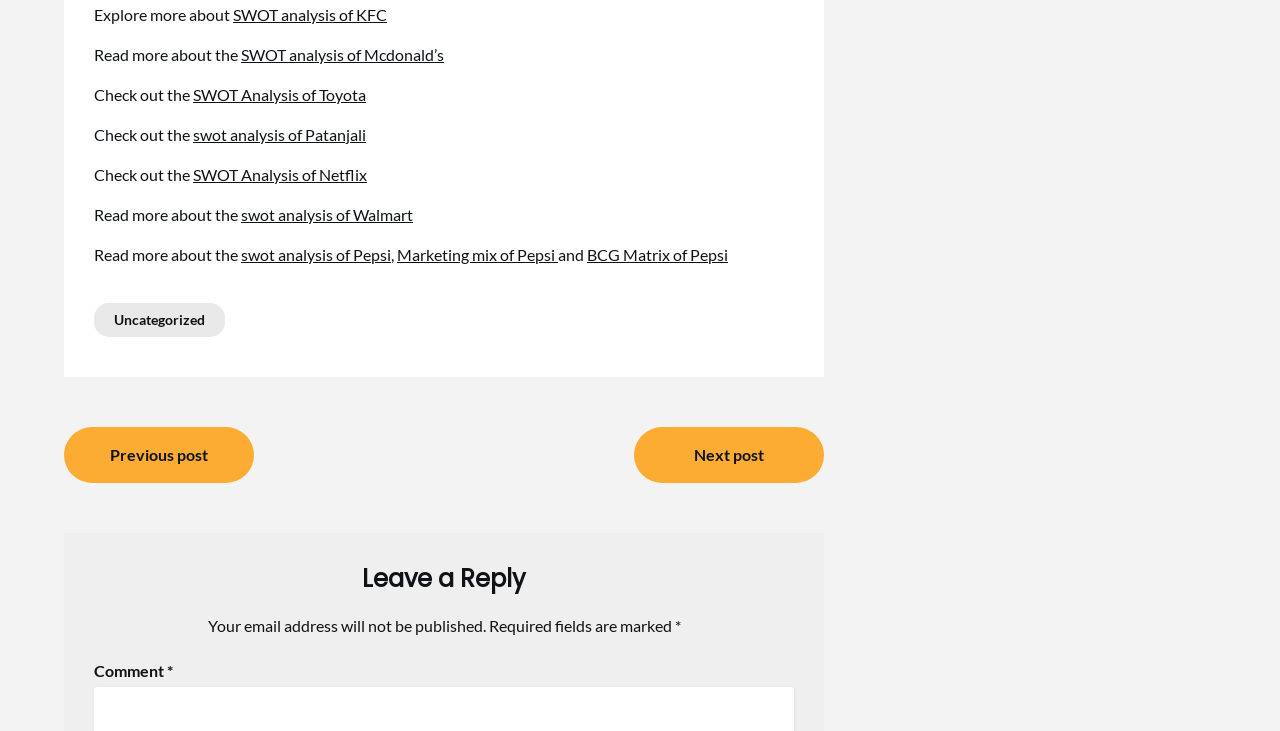Please provide a detailed answer to the question below by examining the image:
What is the purpose of the section at the bottom of the webpage?

The section at the bottom of the webpage has a heading 'Leave a Reply' and contains fields for entering a comment, email address, and other information, suggesting that its purpose is to allow users to leave a reply or comment on the webpage.